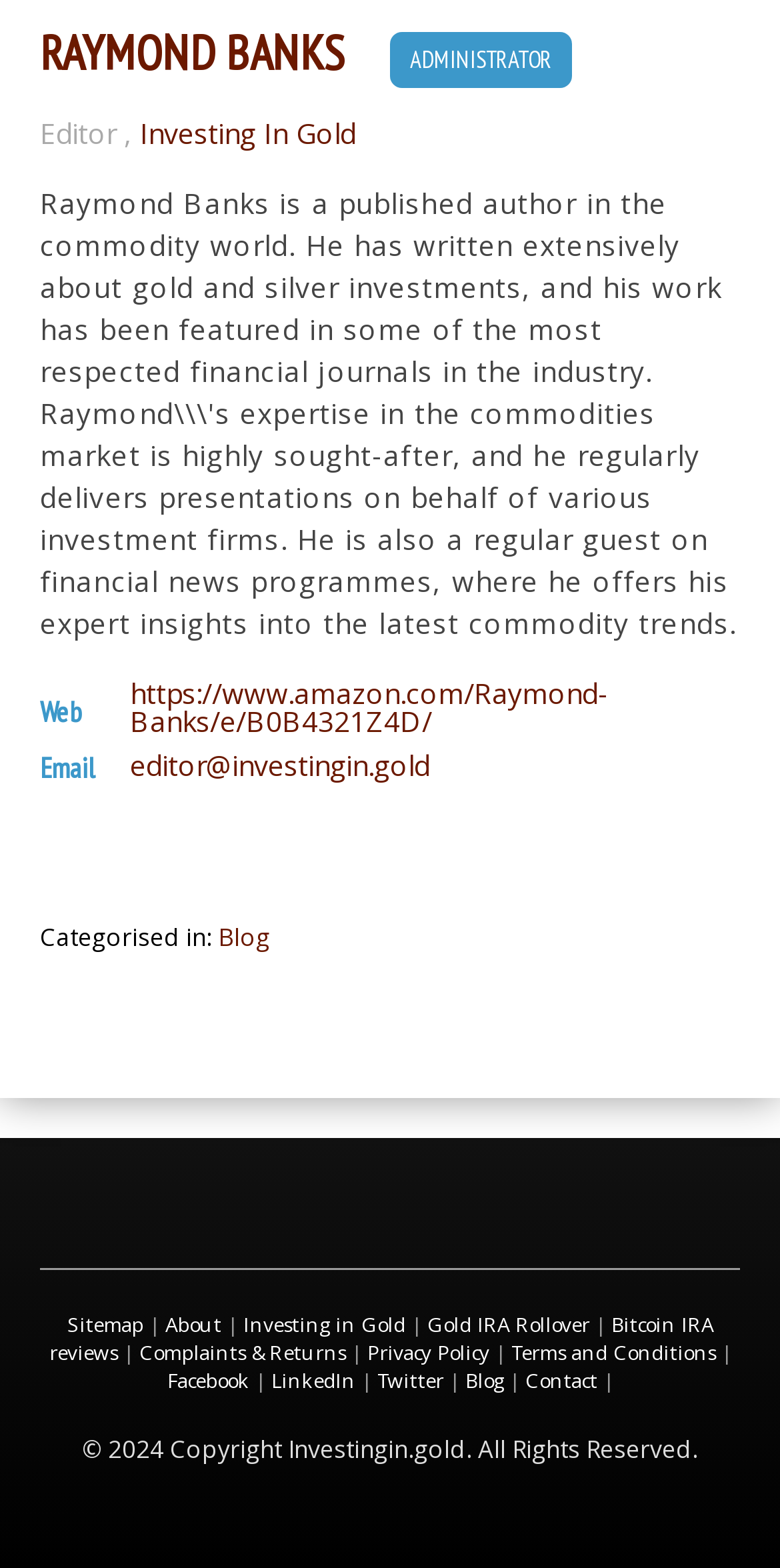What is the copyright year of this website?
We need a detailed and meticulous answer to the question.

I found a StaticText element with the text '© 2024 Copyright Investingin.gold. All Rights Reserved.', indicating that the copyright year of this website is 2024.